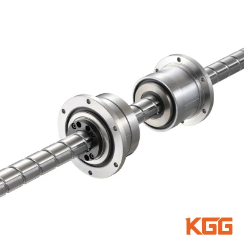Answer the following query concisely with a single word or phrase:
What type of applications is this component ideal for?

Linear motion and high precision